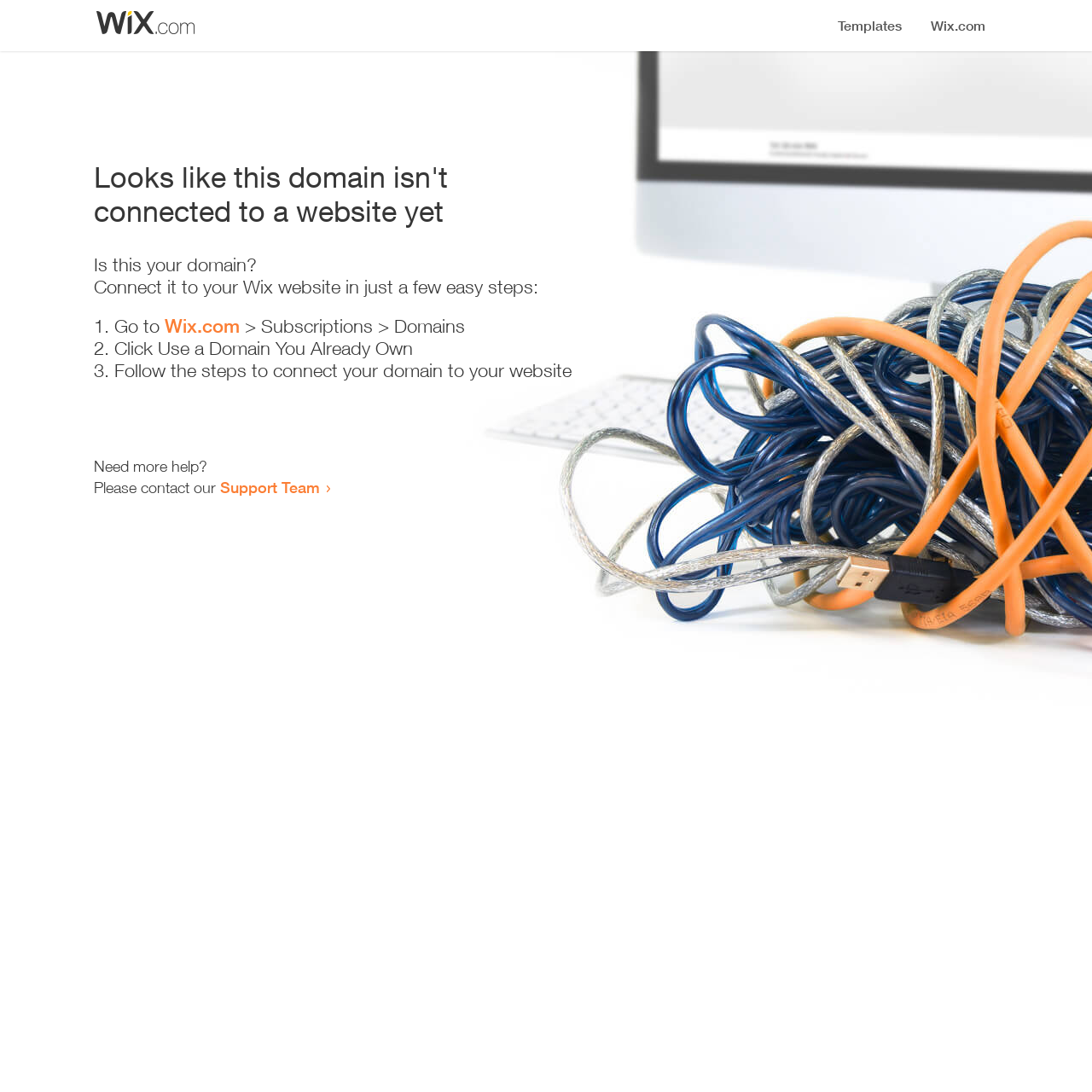What is the current status of the domain?
Using the image as a reference, give a one-word or short phrase answer.

Not connected